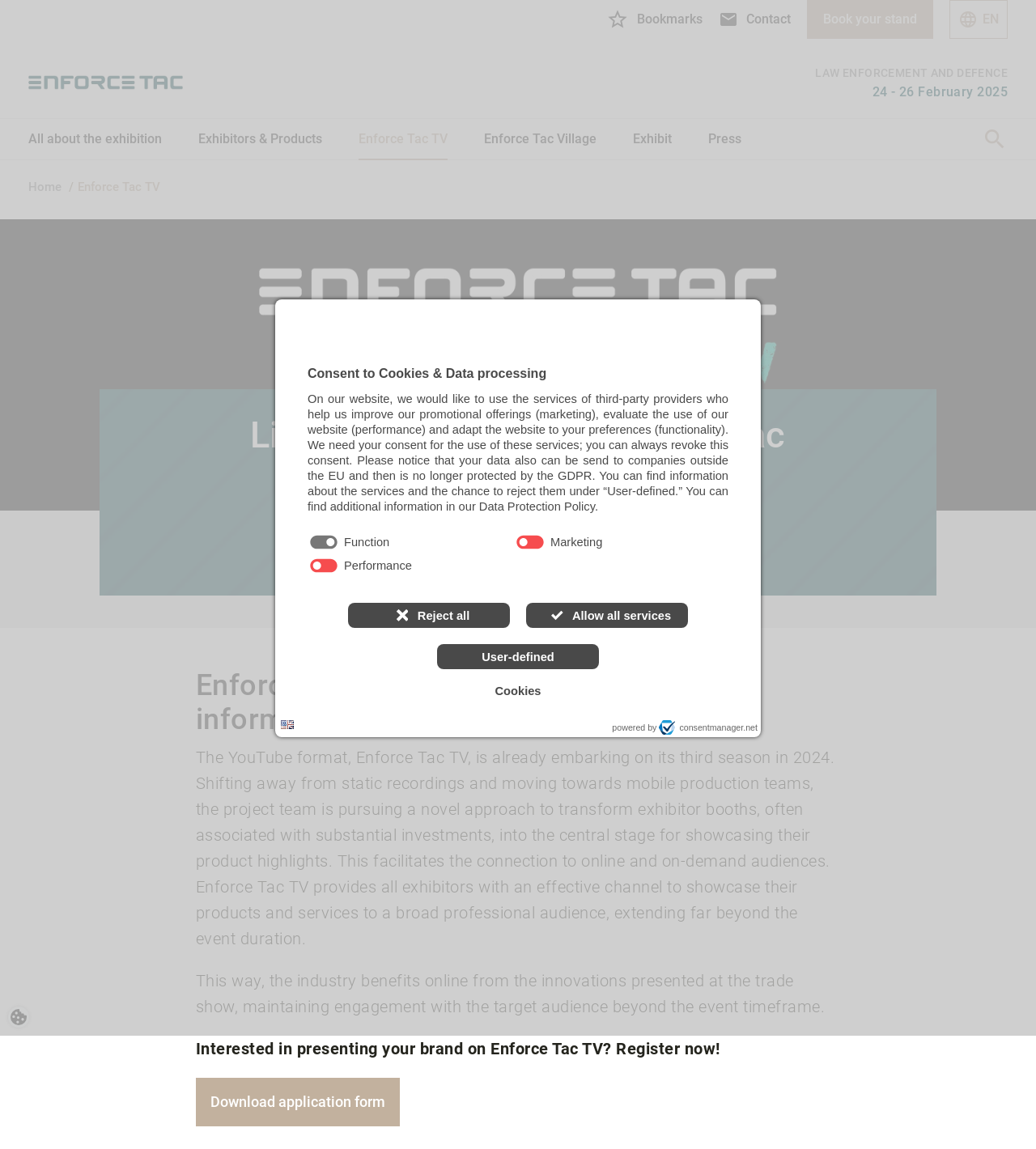Determine the bounding box coordinates of the UI element that matches the following description: "Book your stand". The coordinates should be four float numbers between 0 and 1 in the format [left, top, right, bottom].

[0.779, 0.004, 0.901, 0.03]